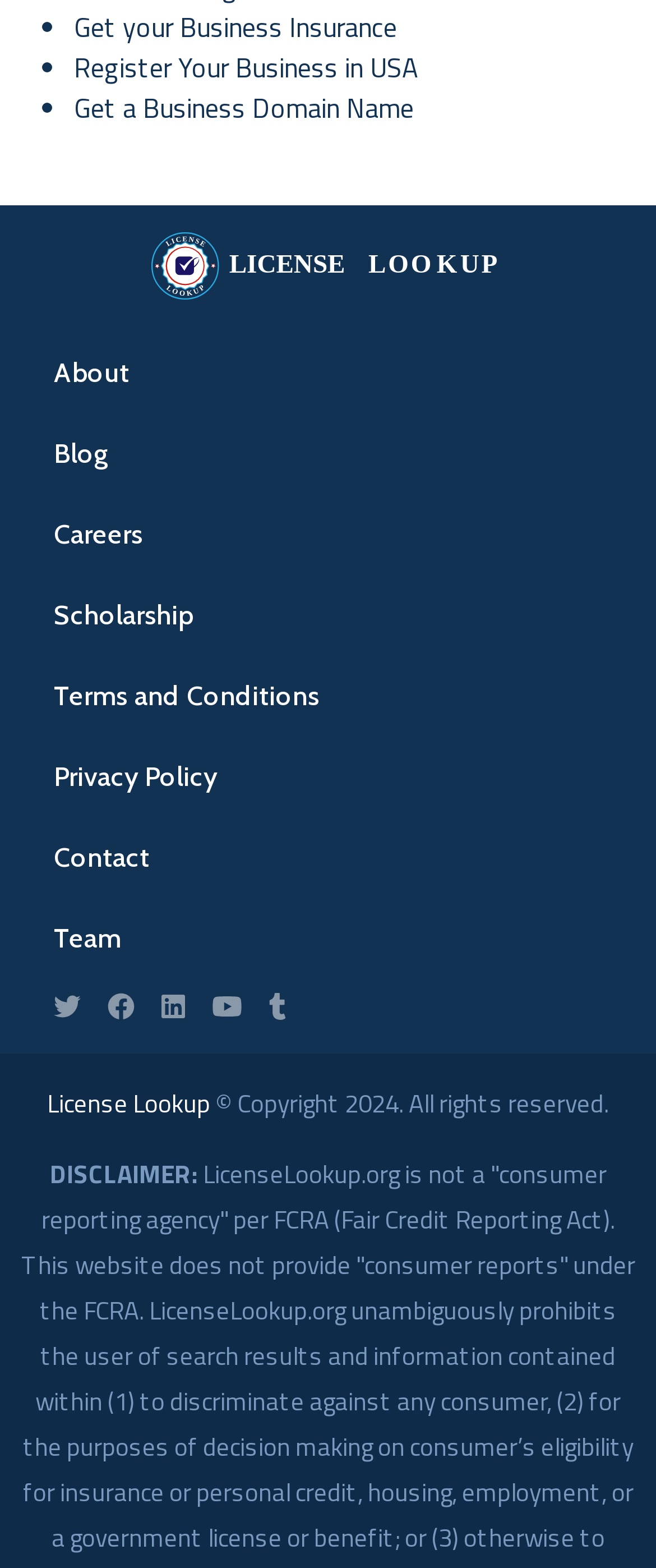Please identify the bounding box coordinates of the area that needs to be clicked to follow this instruction: "Get a business domain name".

[0.113, 0.055, 0.631, 0.081]